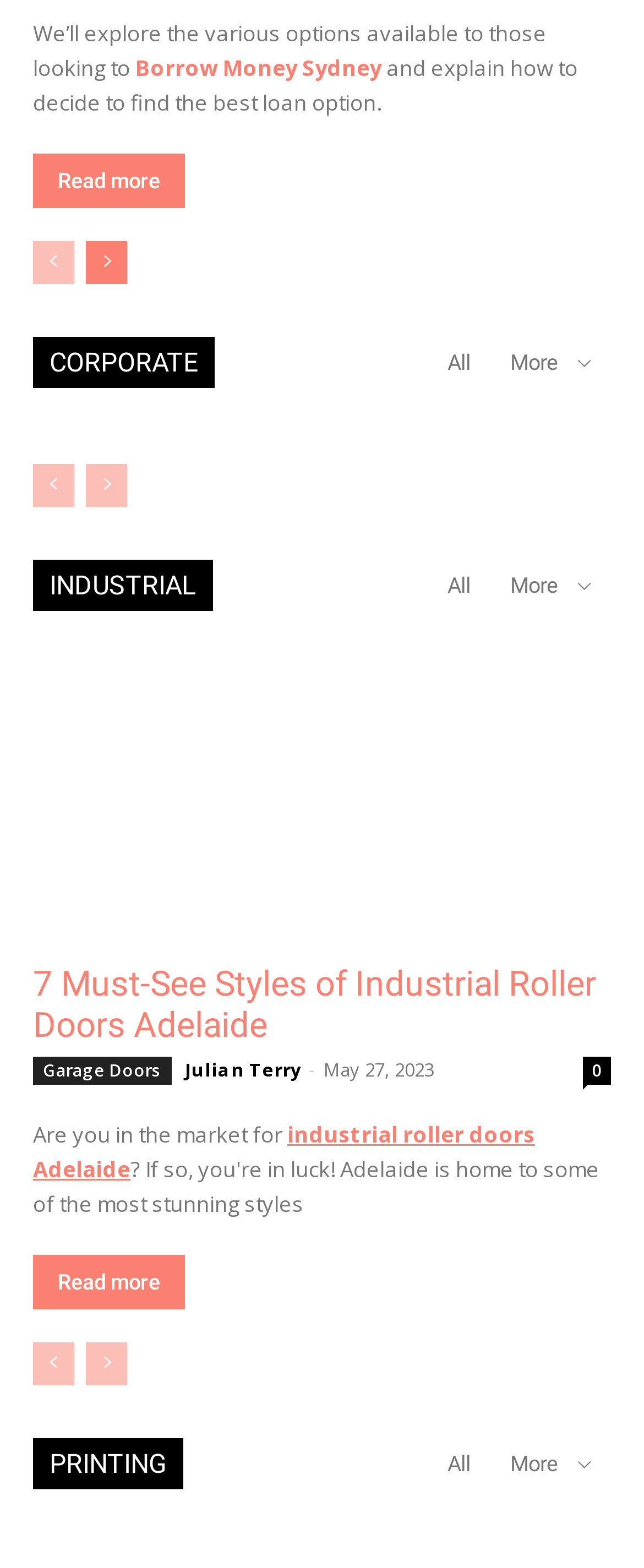Identify the bounding box coordinates of the region that should be clicked to execute the following instruction: "Read more about borrowing money in Sydney".

[0.051, 0.098, 0.287, 0.133]